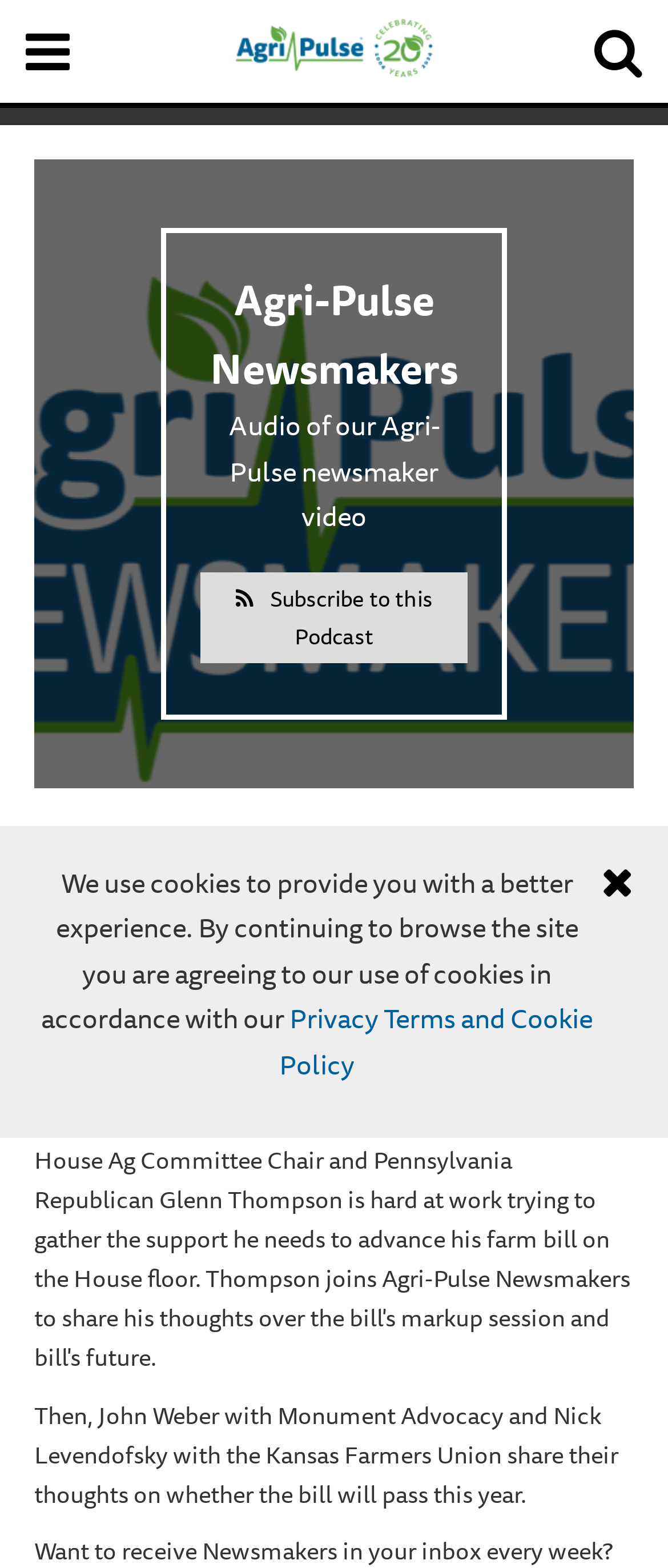Find the bounding box coordinates for the UI element whose description is: "Juni 2023". The coordinates should be four float numbers between 0 and 1, in the format [left, top, right, bottom].

None